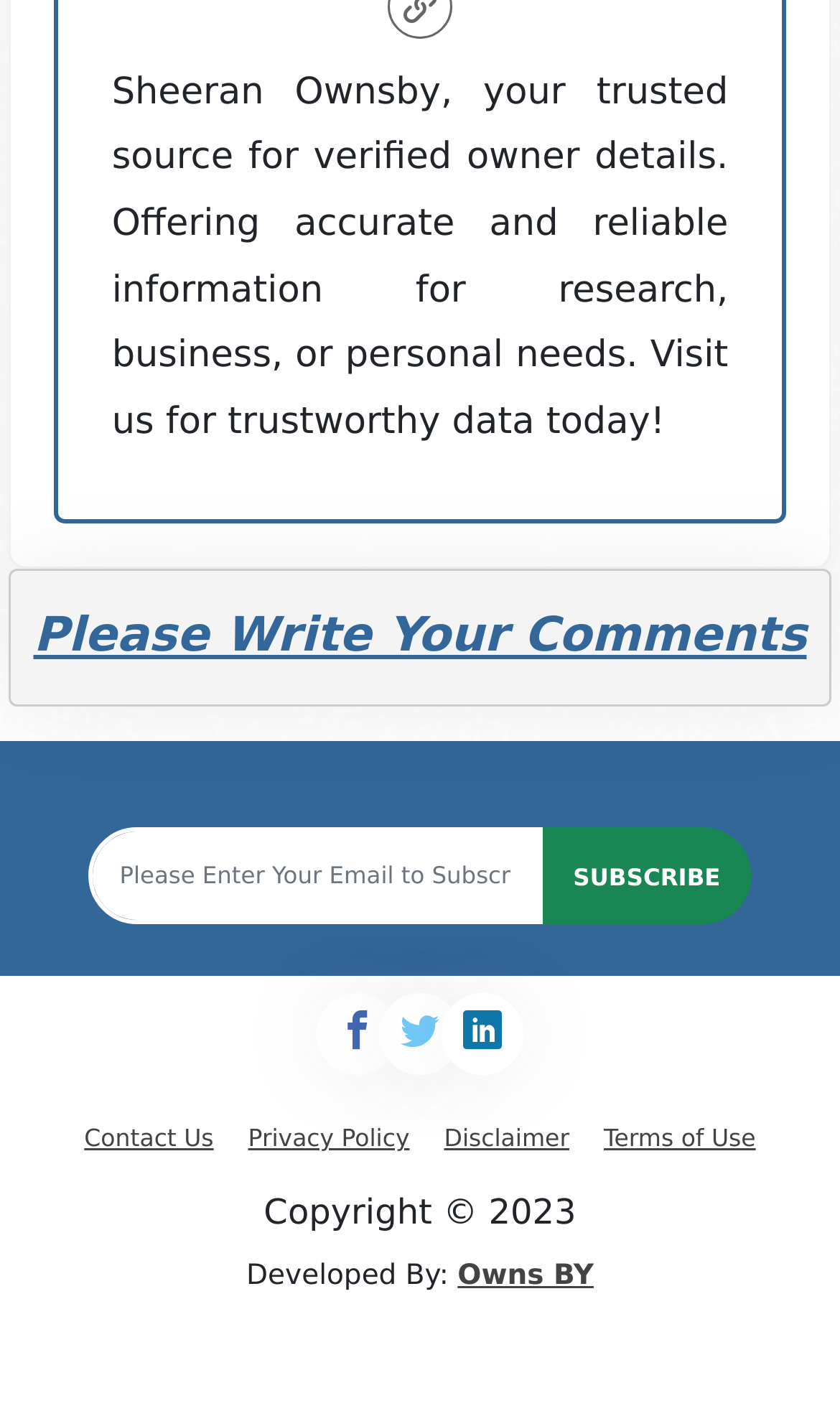Pinpoint the bounding box coordinates of the element to be clicked to execute the instruction: "Contact us".

[0.1, 0.797, 0.254, 0.817]